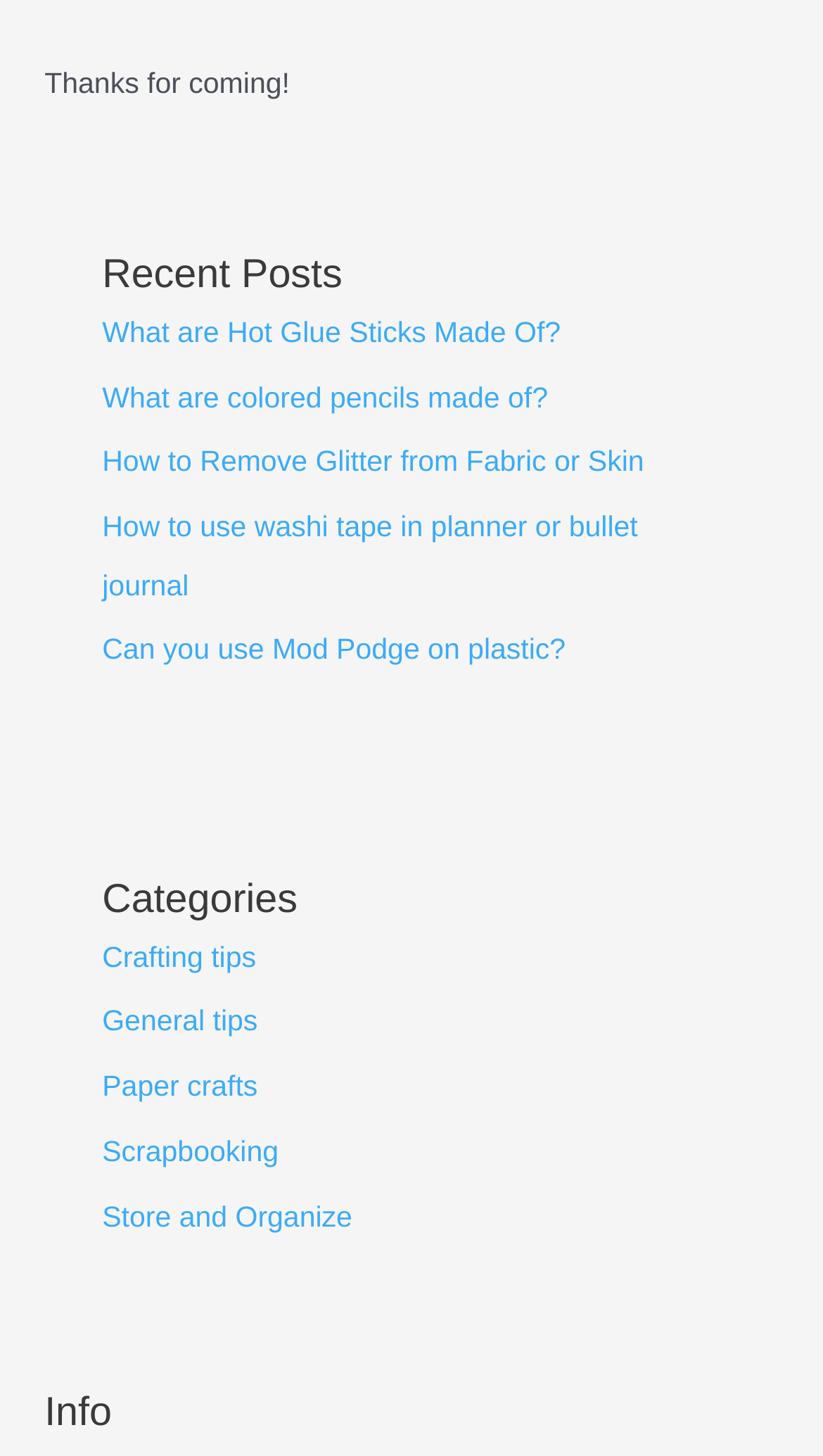Provide the bounding box coordinates for the area that should be clicked to complete the instruction: "Read 'Recent Posts'".

[0.124, 0.173, 0.876, 0.209]